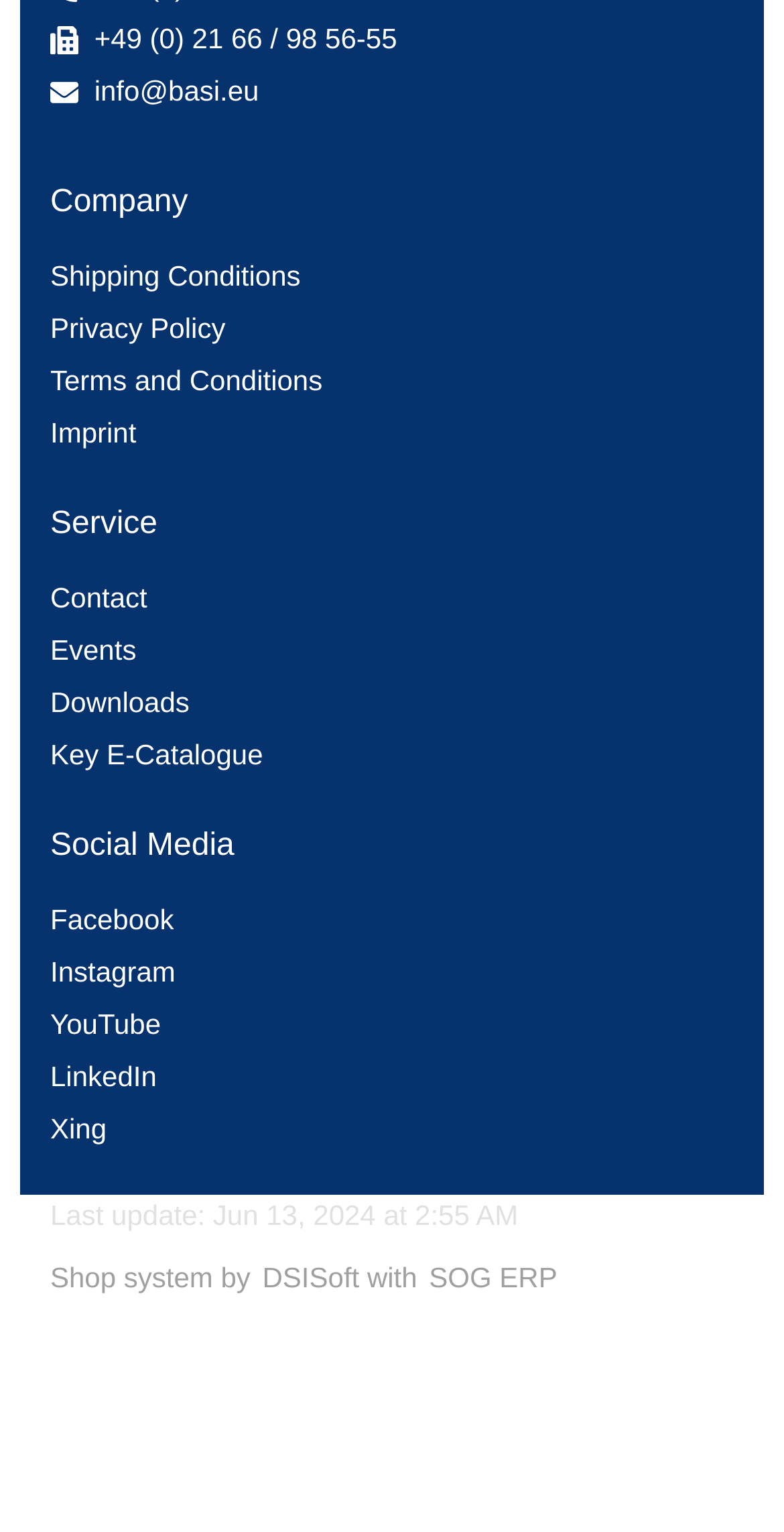Based on the provided description, "Events", find the bounding box of the corresponding UI element in the screenshot.

[0.064, 0.407, 0.577, 0.441]